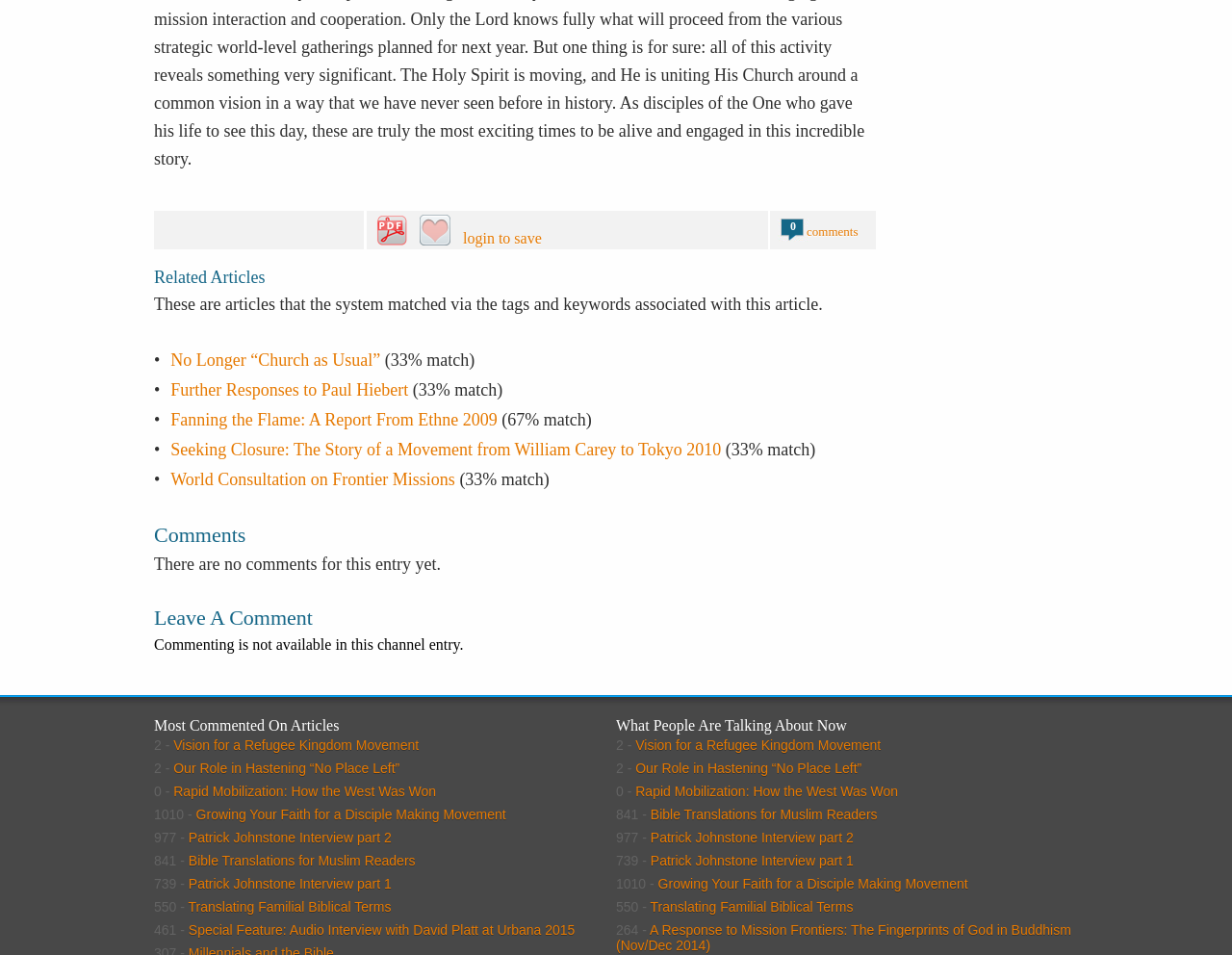Please find and report the bounding box coordinates of the element to click in order to perform the following action: "read related article 'No Longer “Church as Usual”'". The coordinates should be expressed as four float numbers between 0 and 1, in the format [left, top, right, bottom].

[0.139, 0.367, 0.309, 0.387]